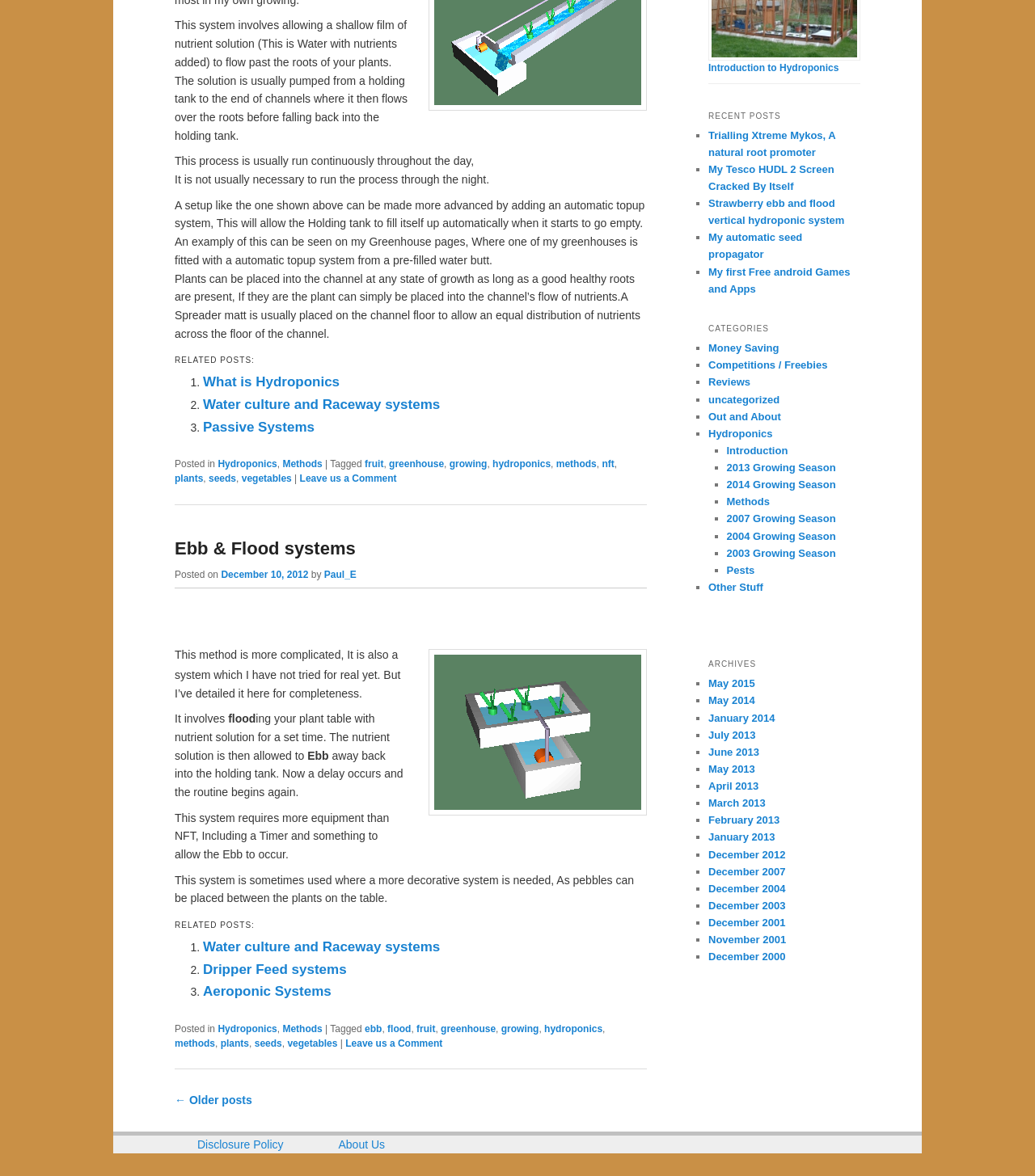Bounding box coordinates are given in the format (top-left x, top-left y, bottom-right x, bottom-right y). All values should be floating point numbers between 0 and 1. Provide the bounding box coordinate for the UI element described as: 2003 Growing Season

[0.702, 0.465, 0.808, 0.475]